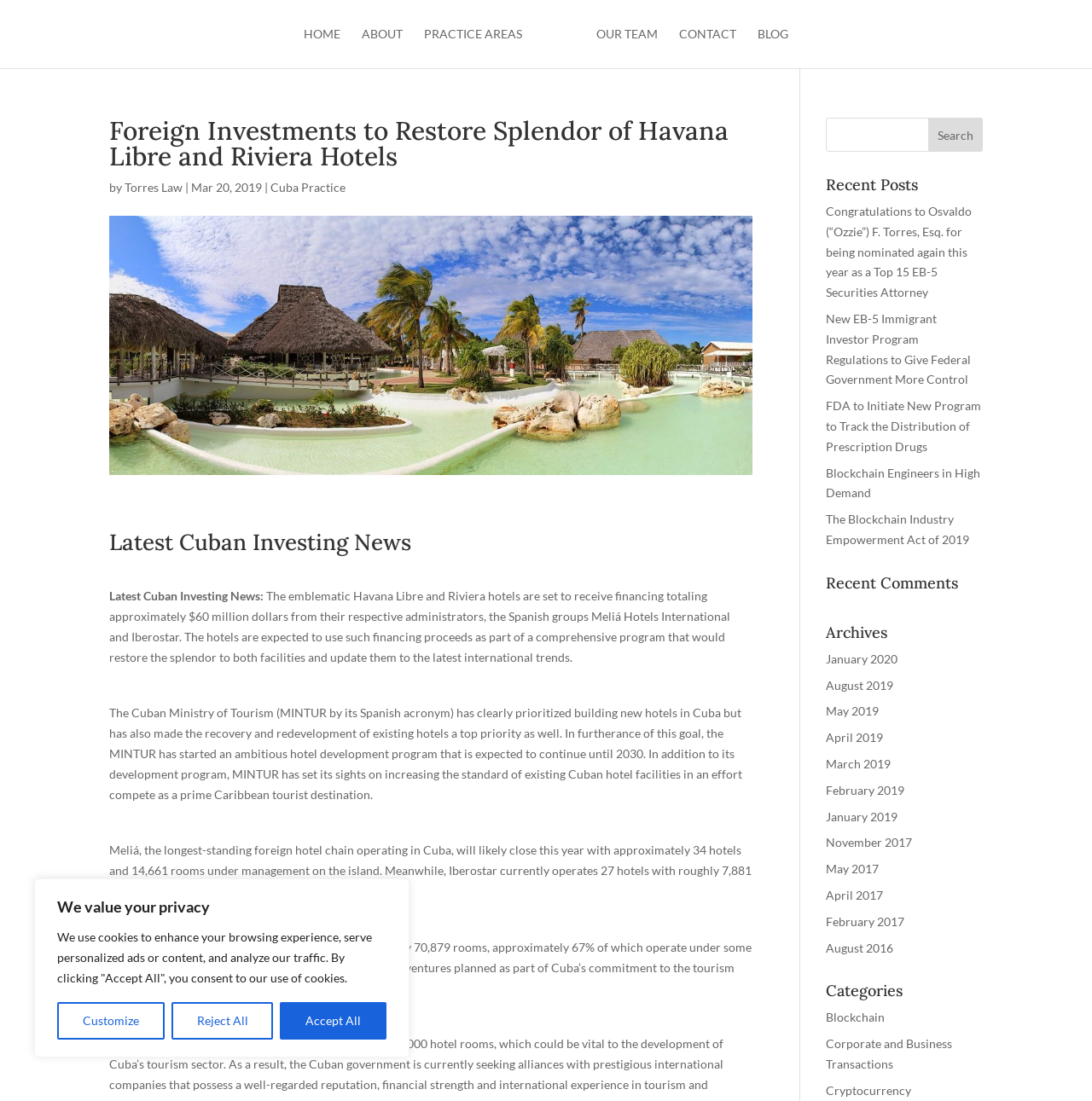Please provide the bounding box coordinates for the element that needs to be clicked to perform the instruction: "Search for something". The coordinates must consist of four float numbers between 0 and 1, formatted as [left, top, right, bottom].

[0.756, 0.107, 0.9, 0.138]